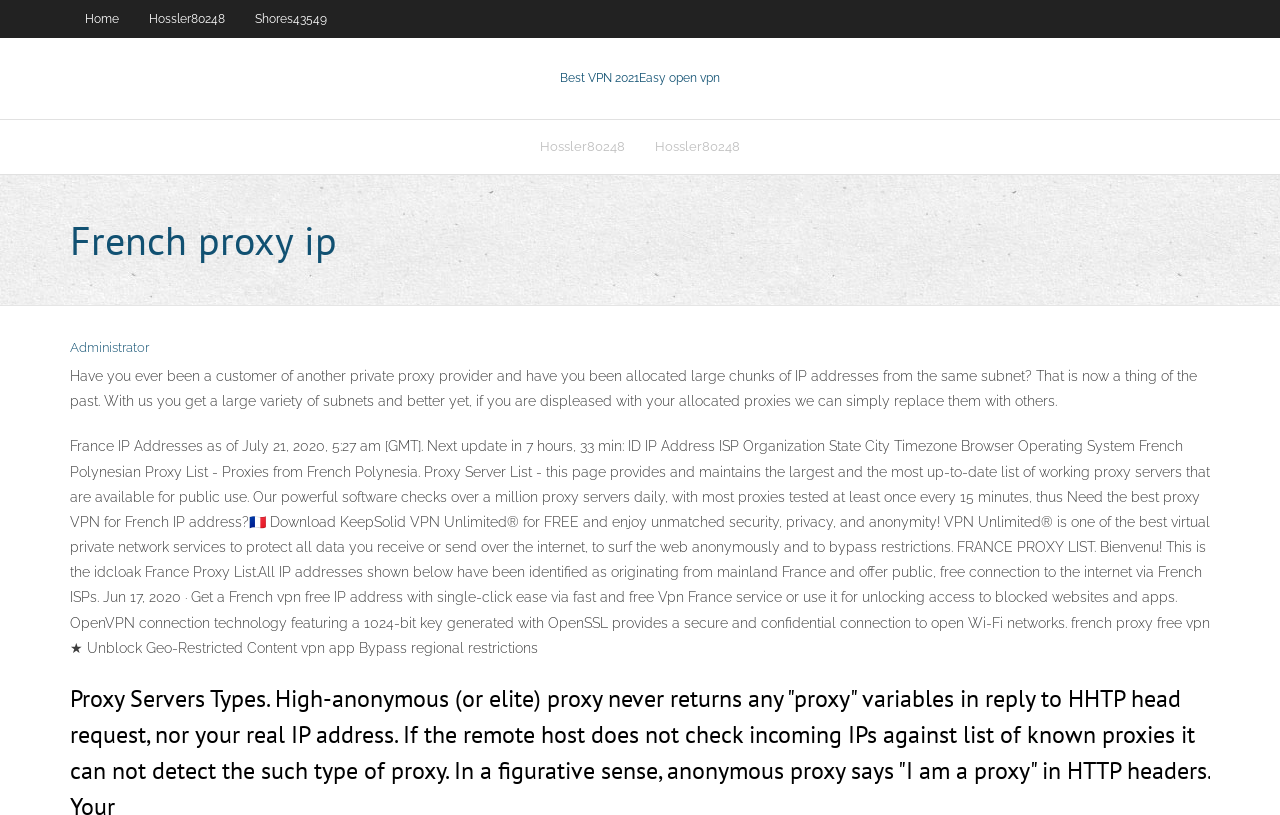Please give a succinct answer to the question in one word or phrase:
What is the timezone mentioned in the webpage content?

GMT